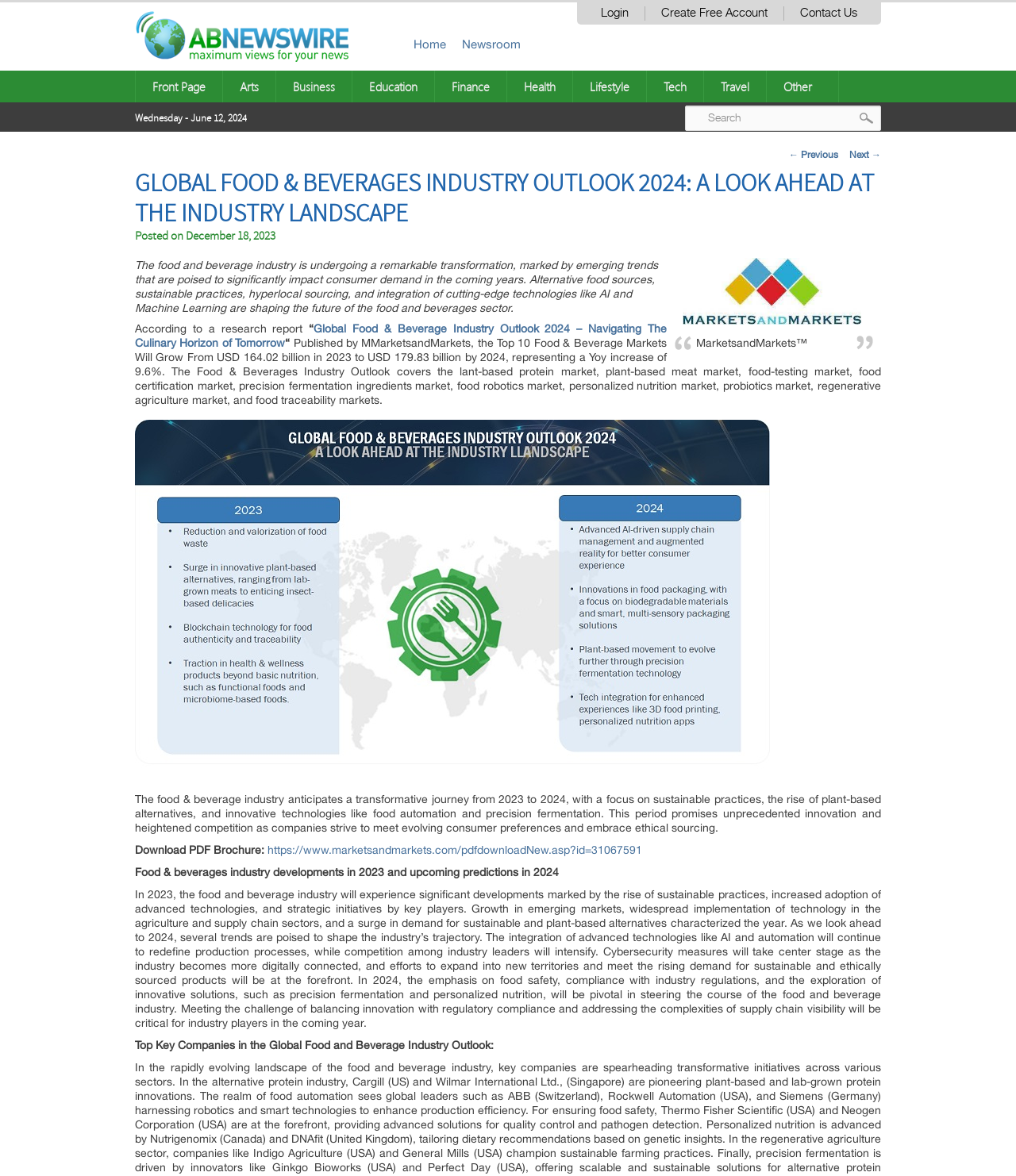Respond to the question below with a single word or phrase: What is the company name mentioned in the article?

MarketsandMarkets